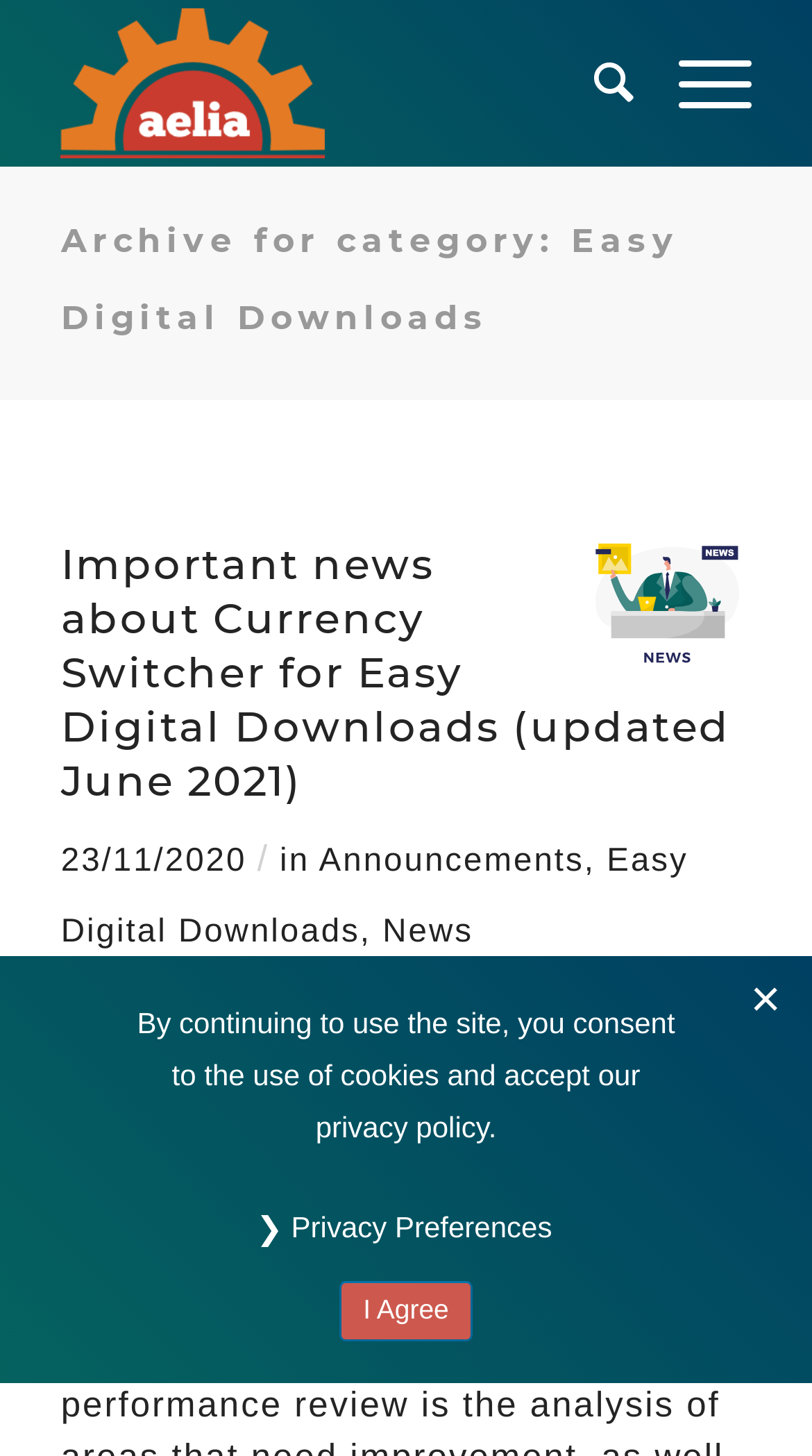Determine the bounding box coordinates for the UI element described. Format the coordinates as (top-left x, top-left y, bottom-right x, bottom-right y) and ensure all values are between 0 and 1. Element description: News

[0.471, 0.628, 0.583, 0.652]